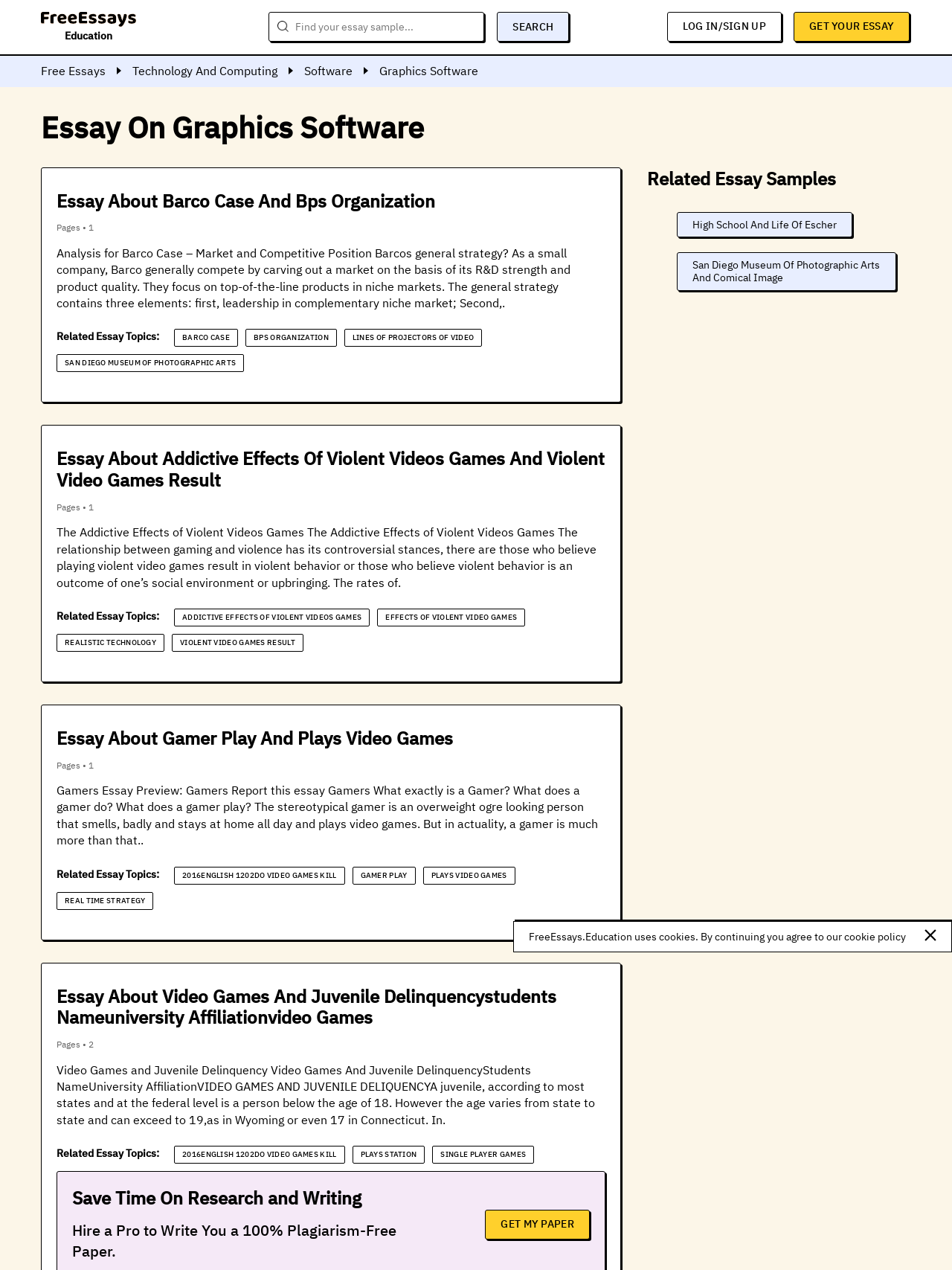What is the purpose of the 'SEARCH' button?
Please look at the screenshot and answer using one word or phrase.

To find essay samples